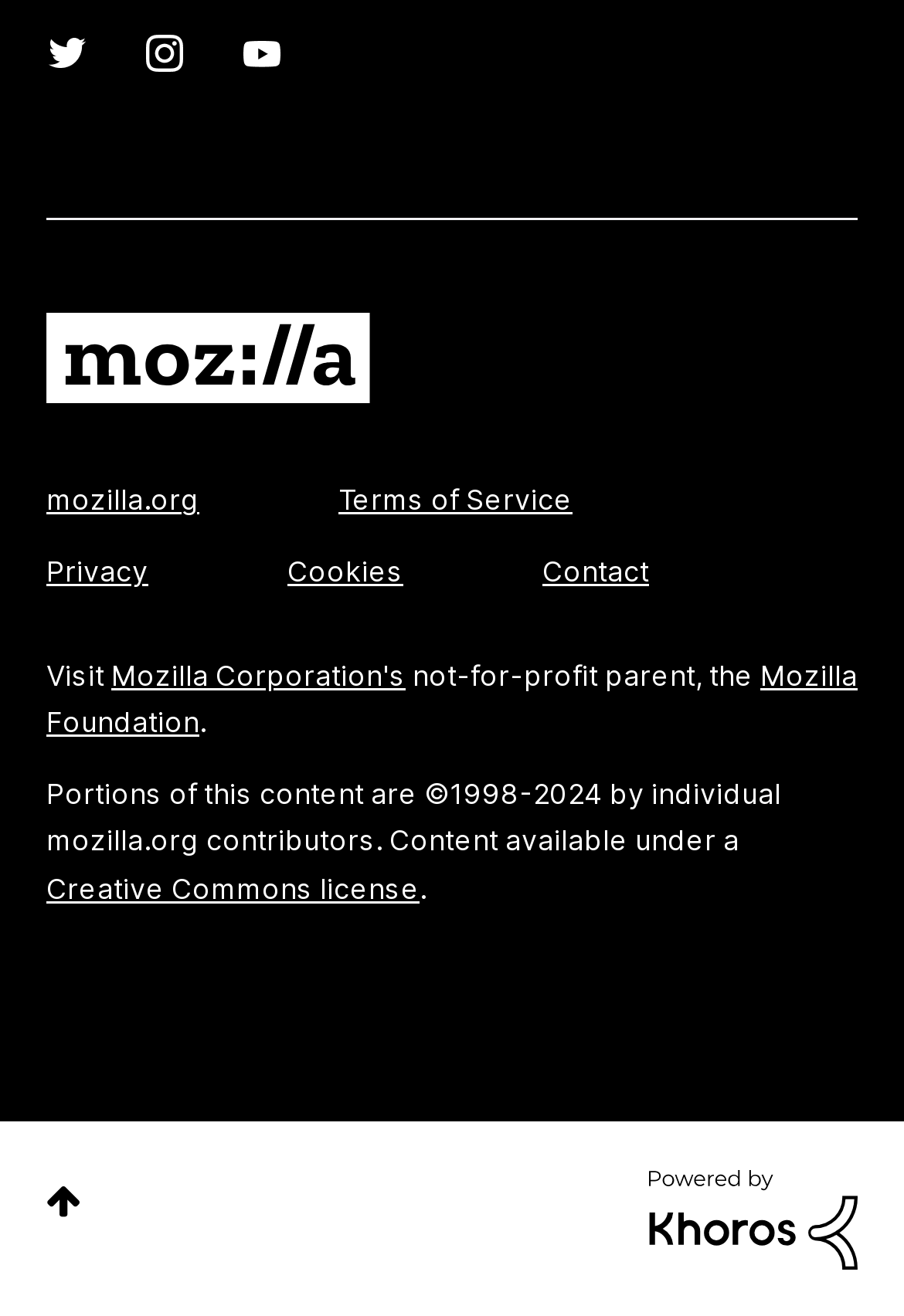Identify the bounding box coordinates of the area that should be clicked in order to complete the given instruction: "Visit Twitter". The bounding box coordinates should be four float numbers between 0 and 1, i.e., [left, top, right, bottom].

[0.051, 0.025, 0.097, 0.056]